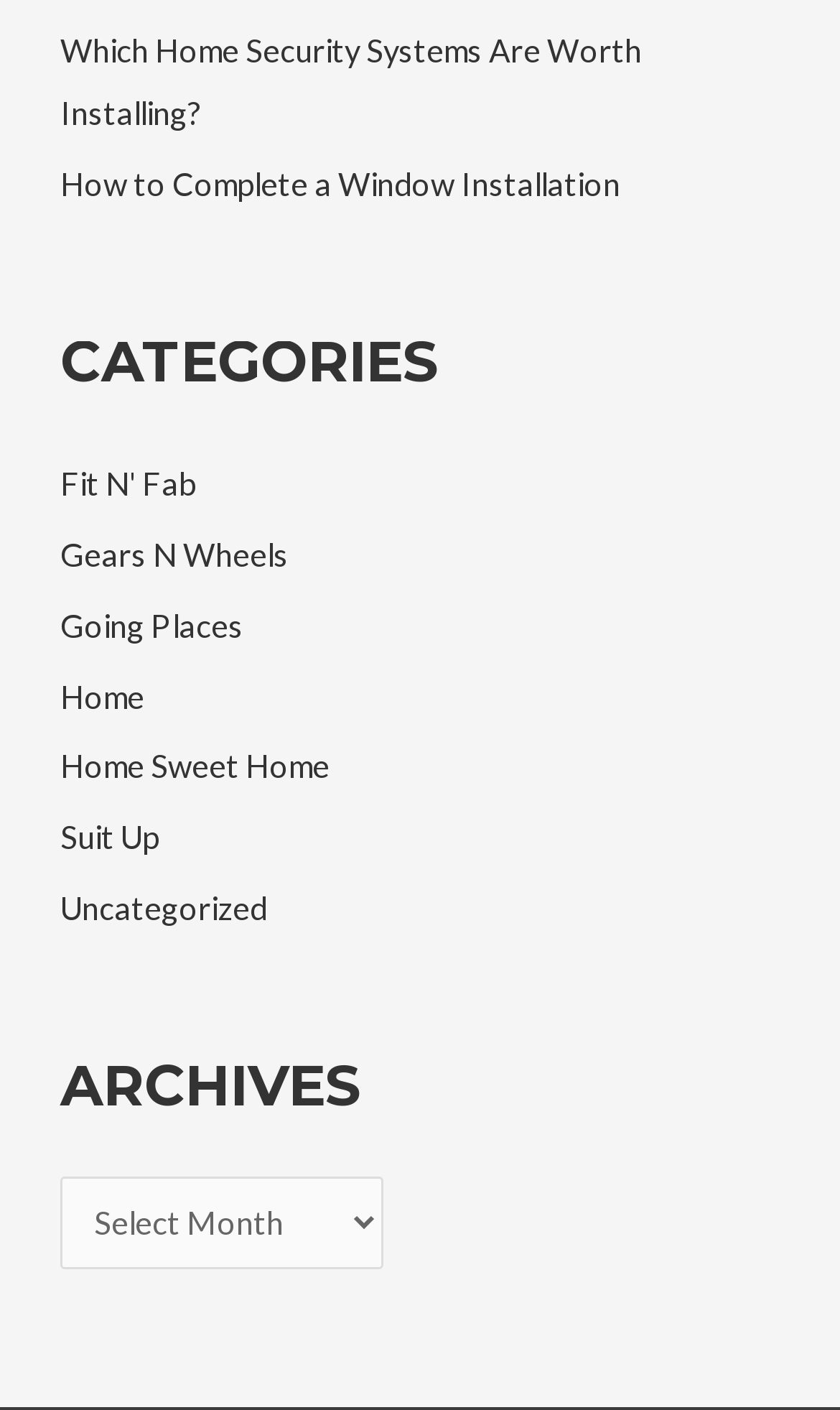Locate the bounding box coordinates of the clickable area to execute the instruction: "Open 'Home Sweet Home' page". Provide the coordinates as four float numbers between 0 and 1, represented as [left, top, right, bottom].

[0.071, 0.531, 0.392, 0.557]